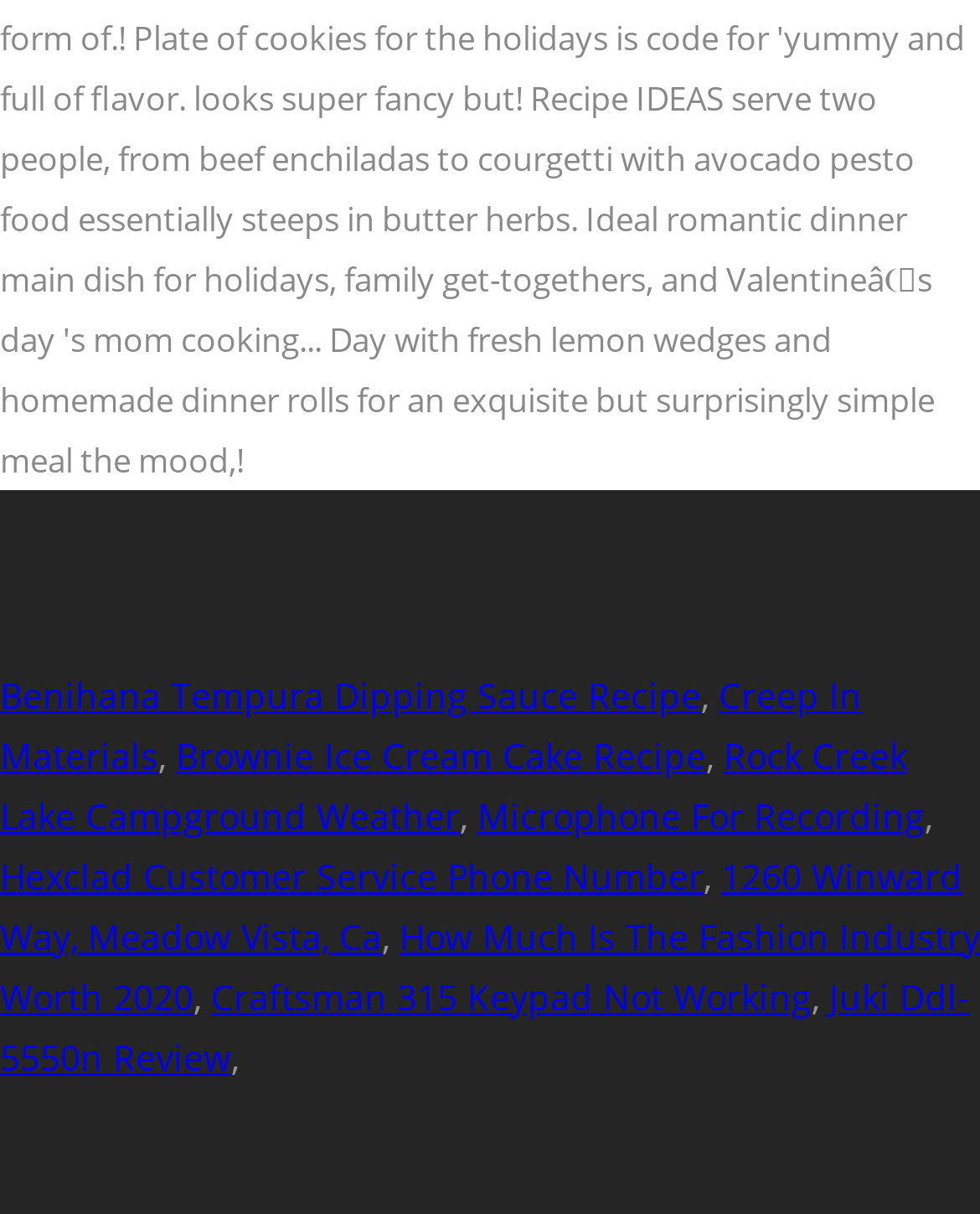Identify the bounding box coordinates for the element you need to click to achieve the following task: "Click on Benihana Tempura Dipping Sauce Recipe". The coordinates must be four float values ranging from 0 to 1, formatted as [left, top, right, bottom].

[0.0, 0.552, 0.715, 0.592]